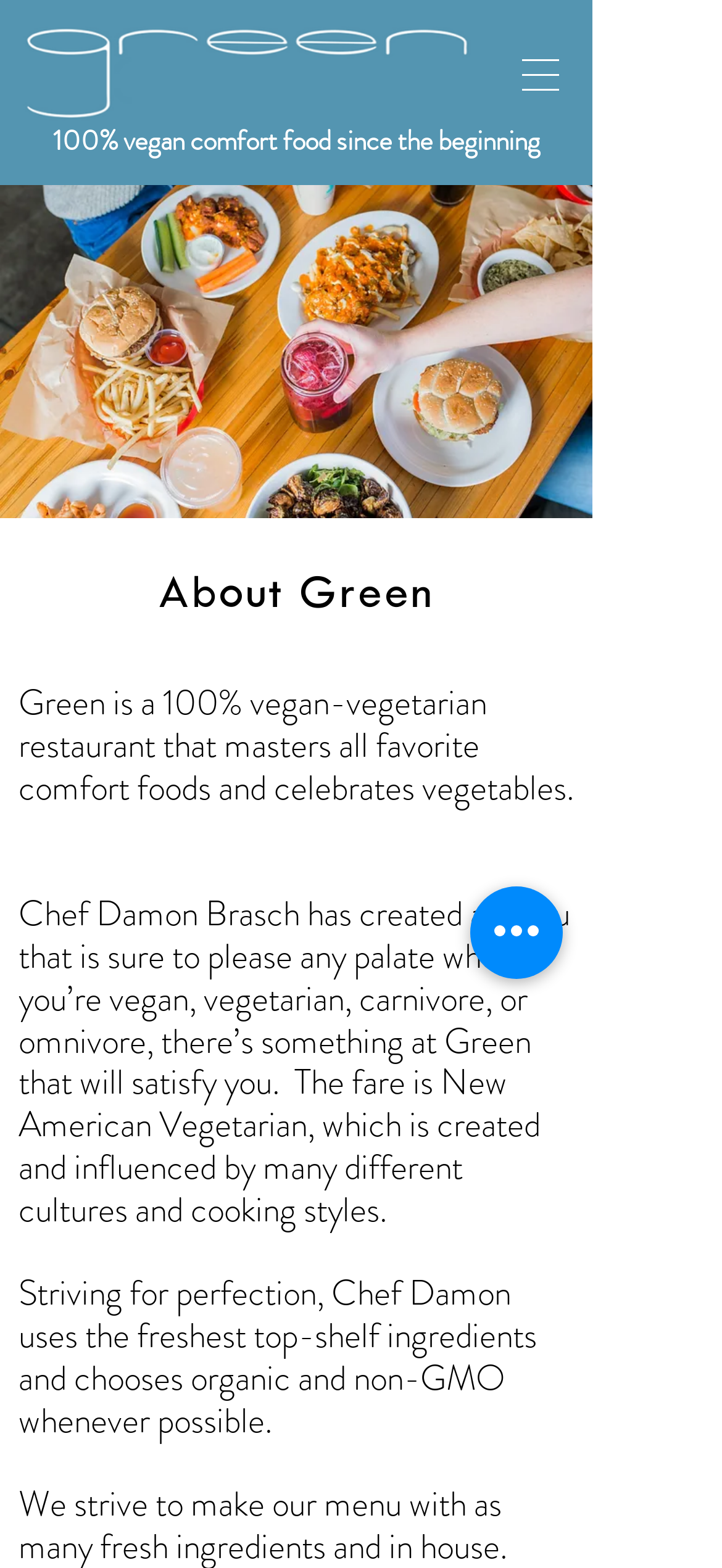Predict the bounding box of the UI element based on this description: "aria-label="Quick actions"".

[0.651, 0.565, 0.779, 0.624]